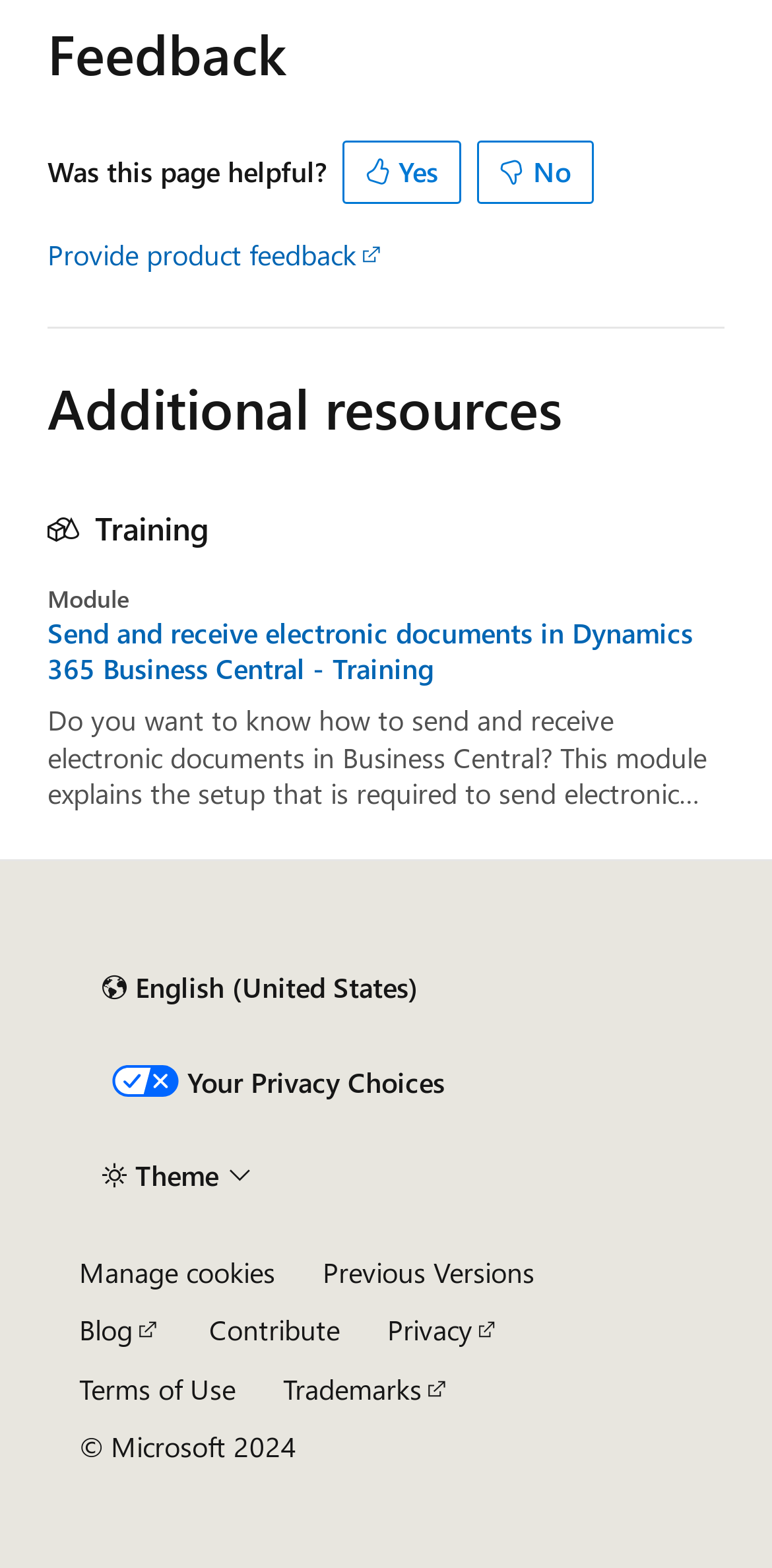Determine the bounding box for the UI element described here: "Manage cookies".

[0.103, 0.801, 0.356, 0.821]